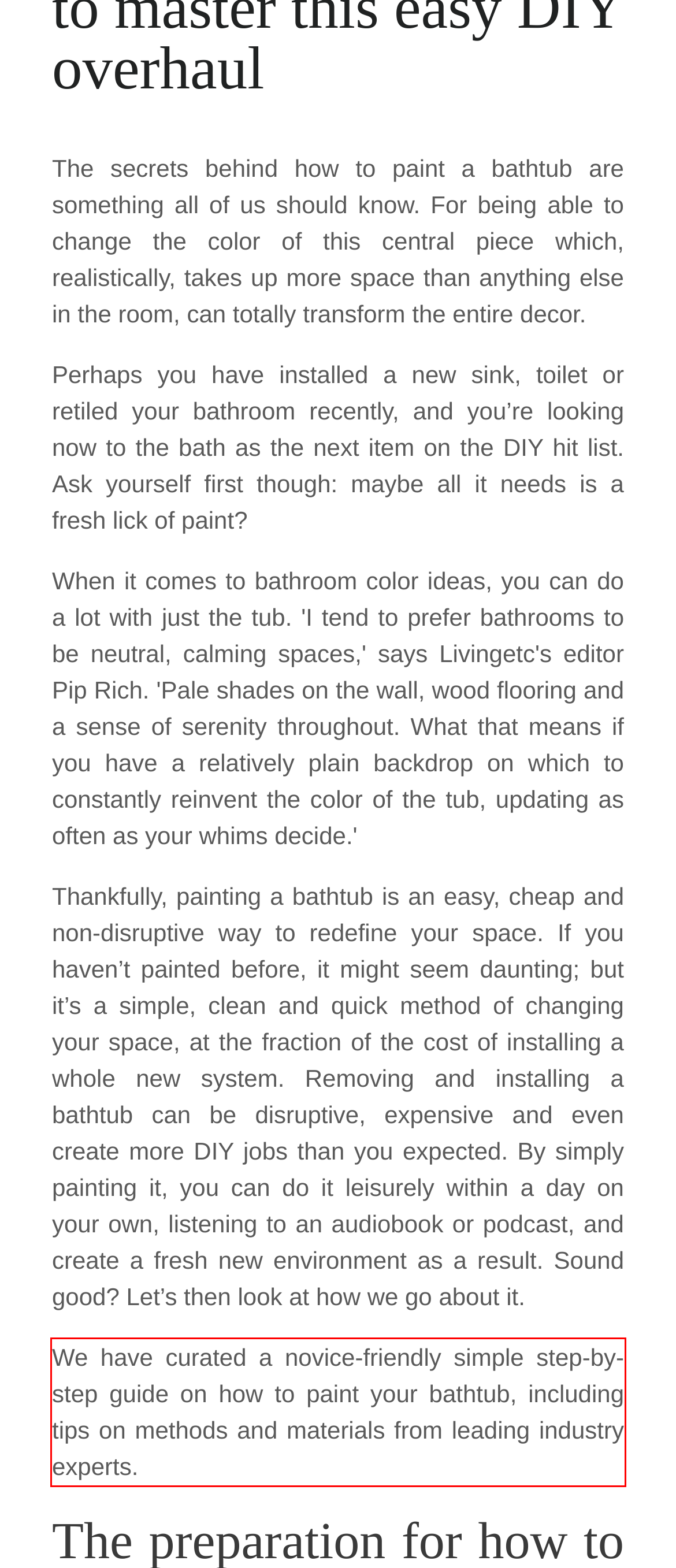Identify the red bounding box in the webpage screenshot and perform OCR to generate the text content enclosed.

We have curated a novice-friendly simple step-by-step guide on how to paint your bathtub, including tips on methods and materials from leading industry experts.